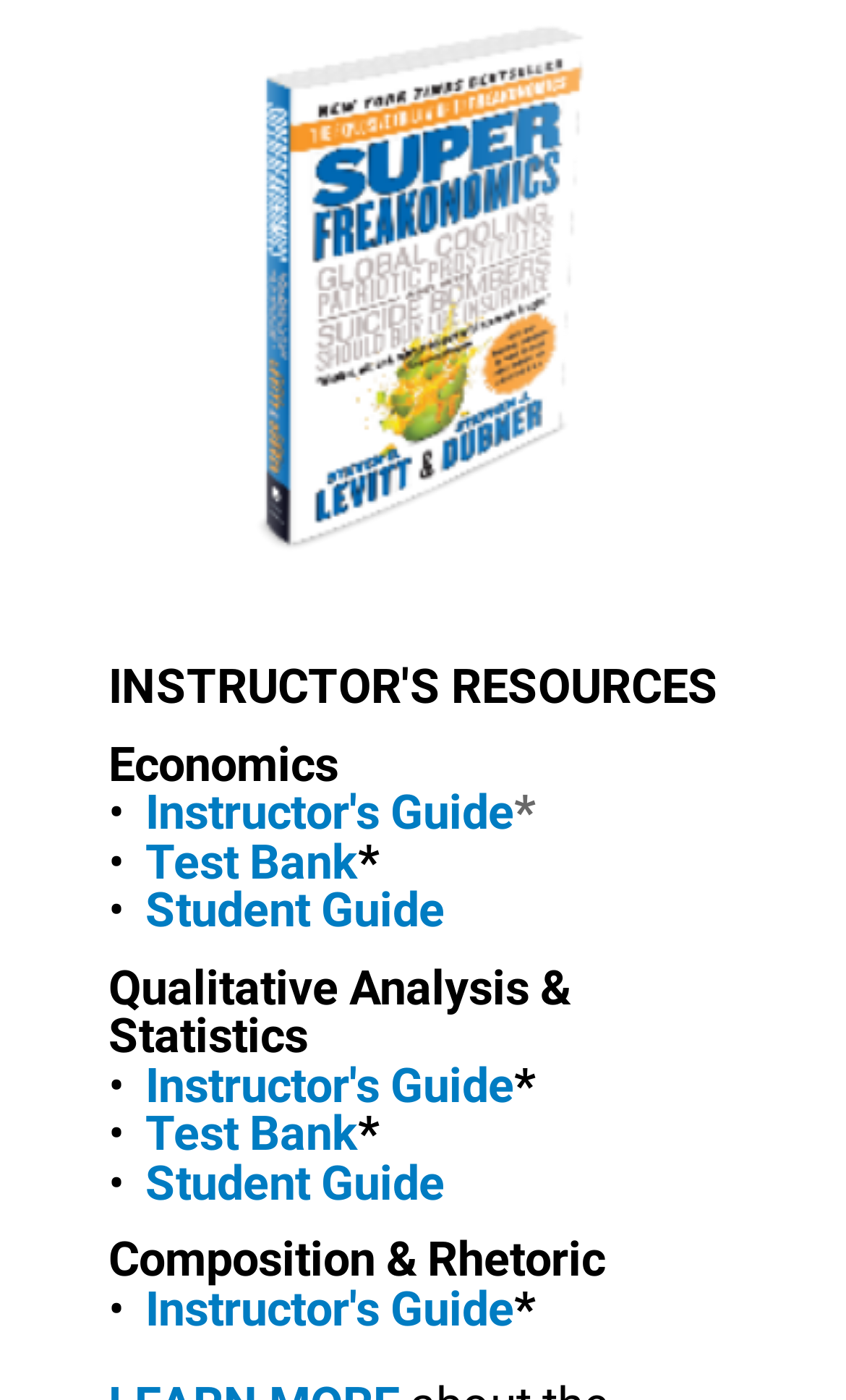Determine the coordinates of the bounding box for the clickable area needed to execute this instruction: "Explore Qualitative Analysis & Statistics".

[0.128, 0.686, 0.674, 0.76]